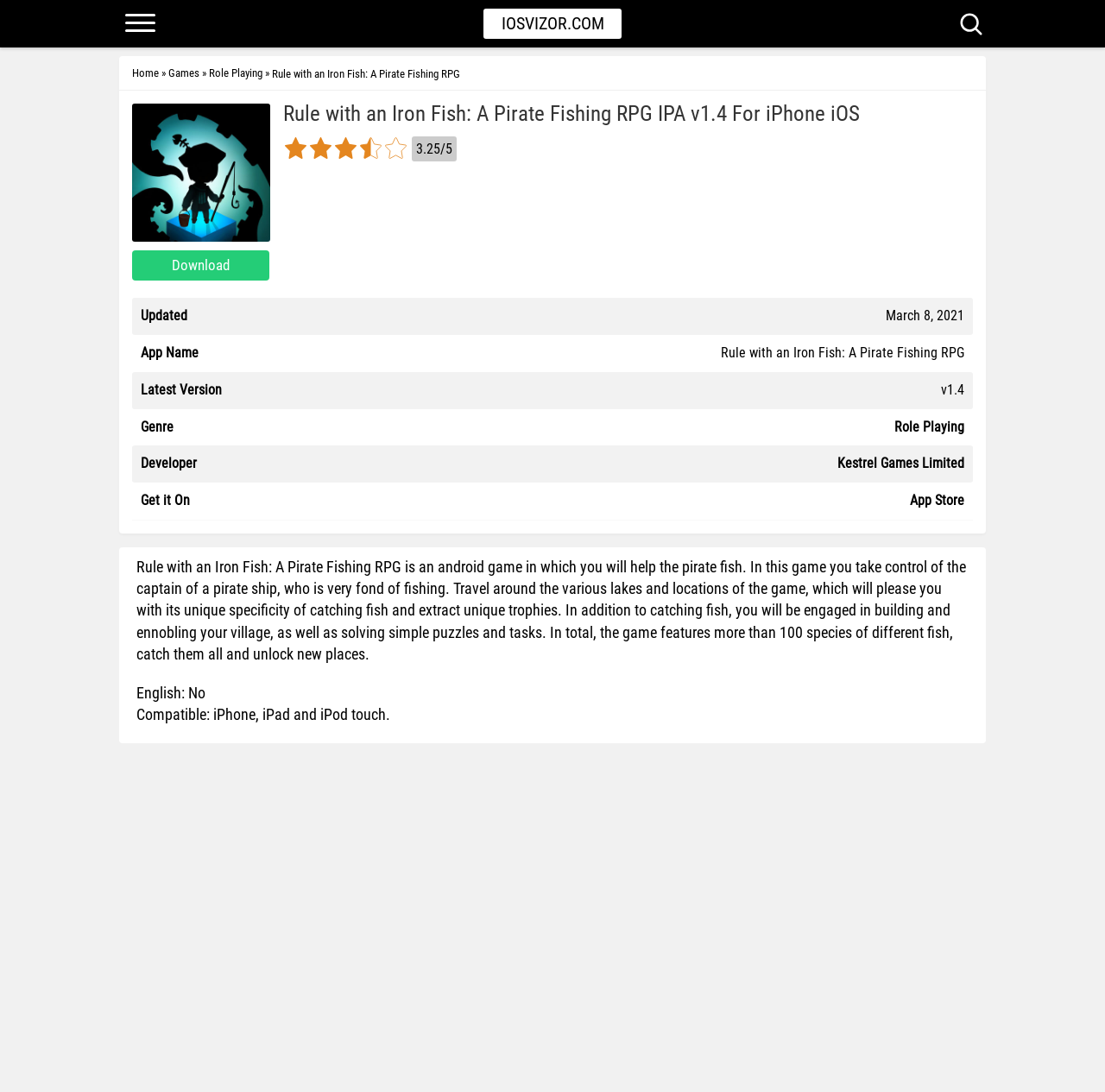From the details in the image, provide a thorough response to the question: What is the latest version of the game?

The latest version of the game can be found in the table section where the game's details are listed. In the row where the 'Latest Version' column is, the corresponding cell contains the text 'v1.4', which indicates the latest version of the game.